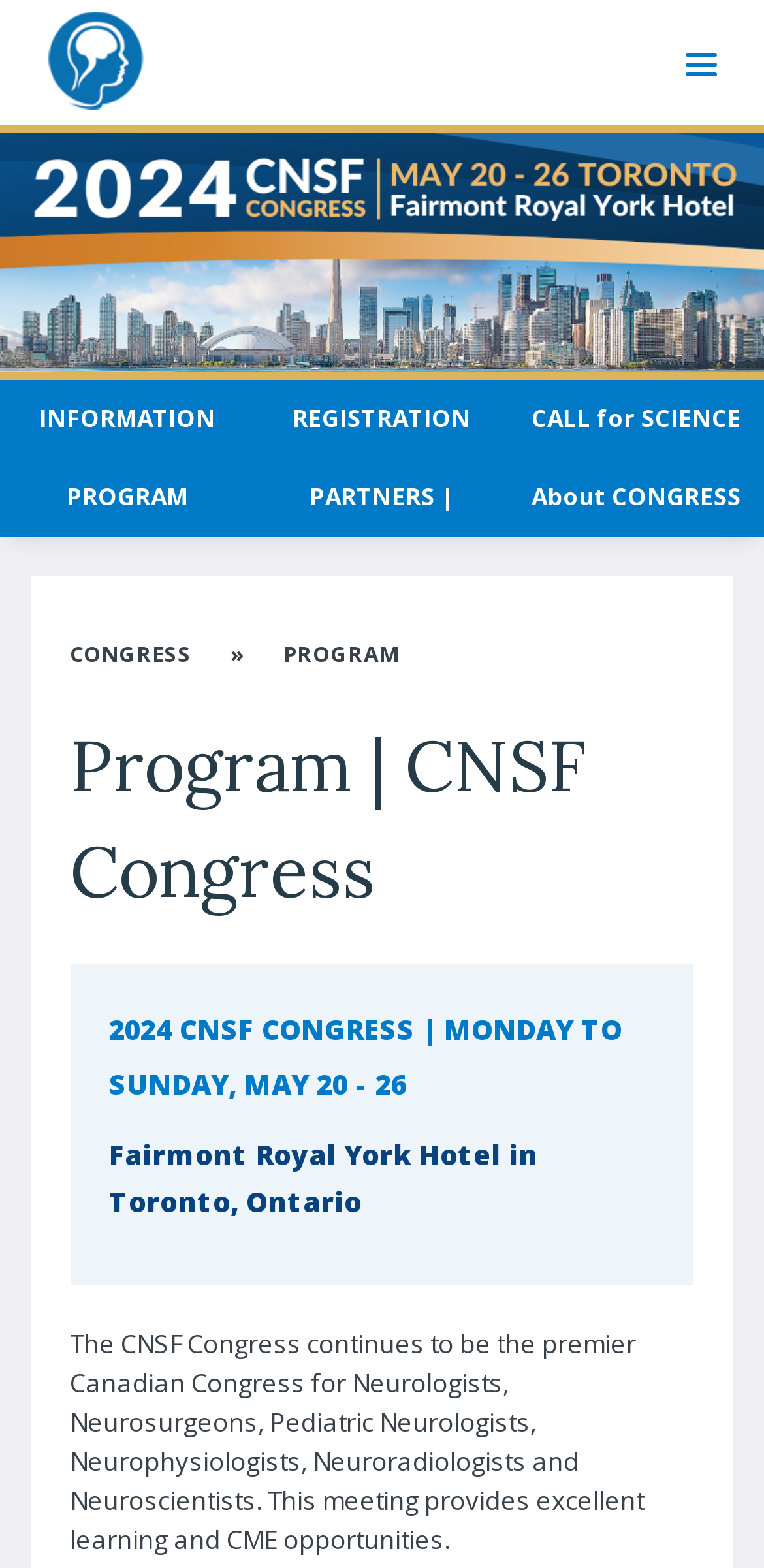Provide the bounding box coordinates of the HTML element described as: "Corporate Partners". The bounding box coordinates should be four float numbers between 0 and 1, i.e., [left, top, right, bottom].

[0.077, 0.614, 0.923, 0.639]